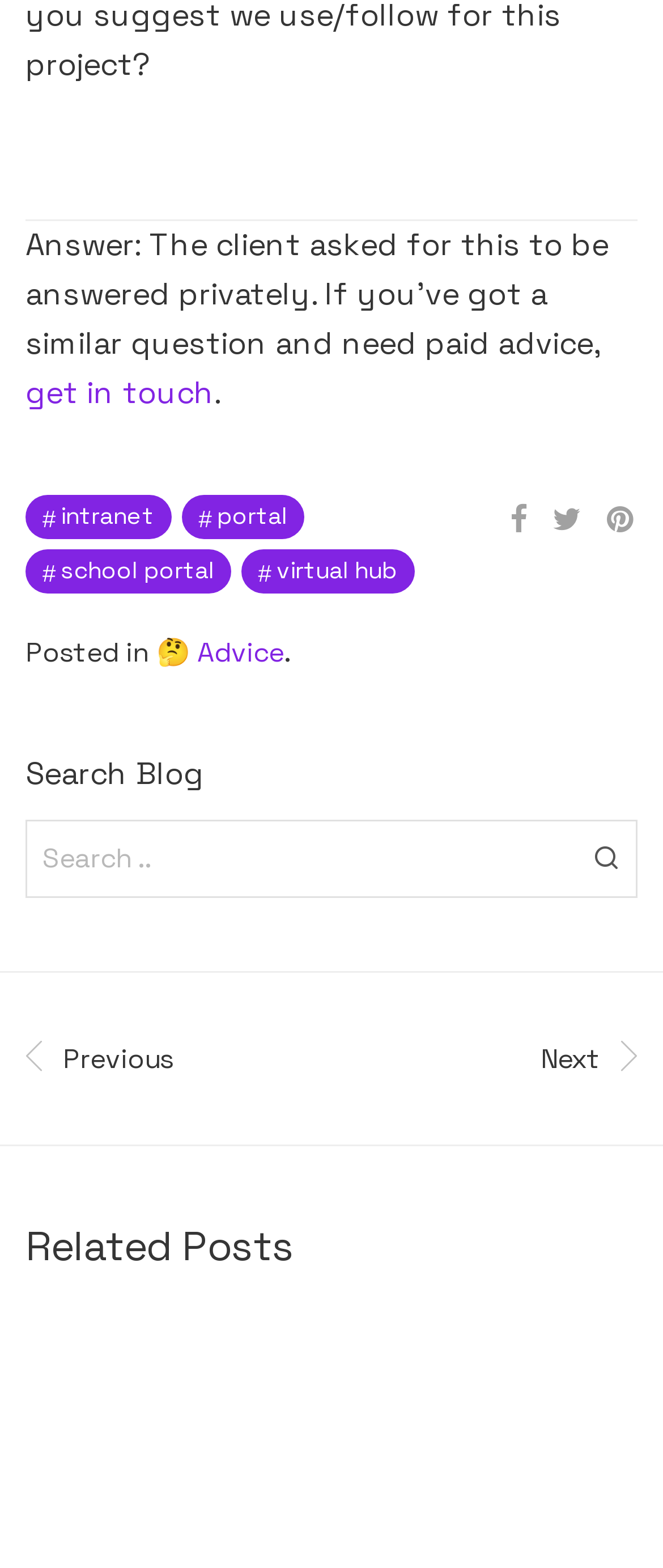Please locate the bounding box coordinates of the element that should be clicked to complete the given instruction: "go to intranet".

[0.038, 0.316, 0.258, 0.344]